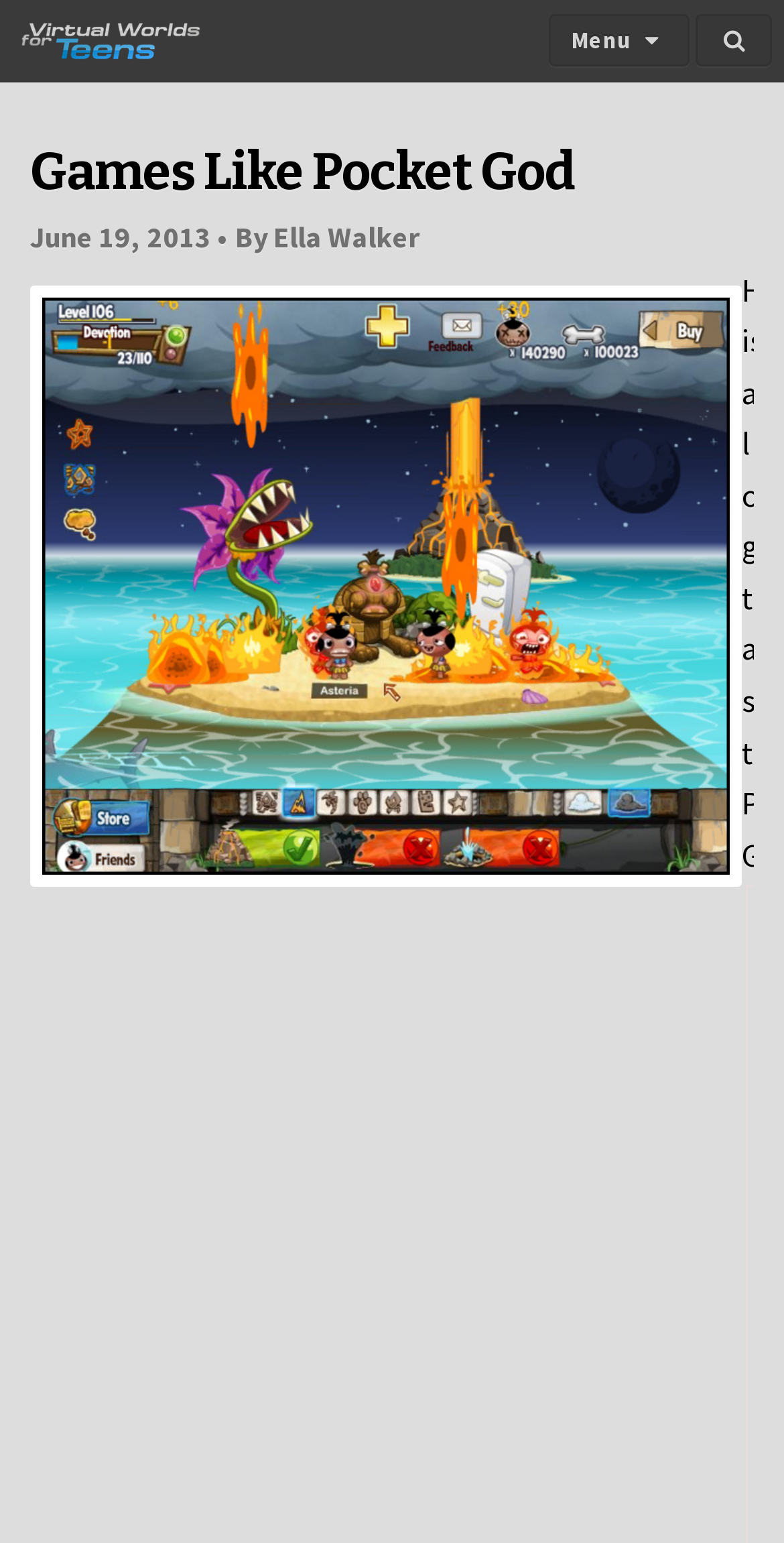Using the description: "menu", determine the UI element's bounding box coordinates. Ensure the coordinates are in the format of four float numbers between 0 and 1, i.e., [left, top, right, bottom].

[0.7, 0.009, 0.88, 0.043]